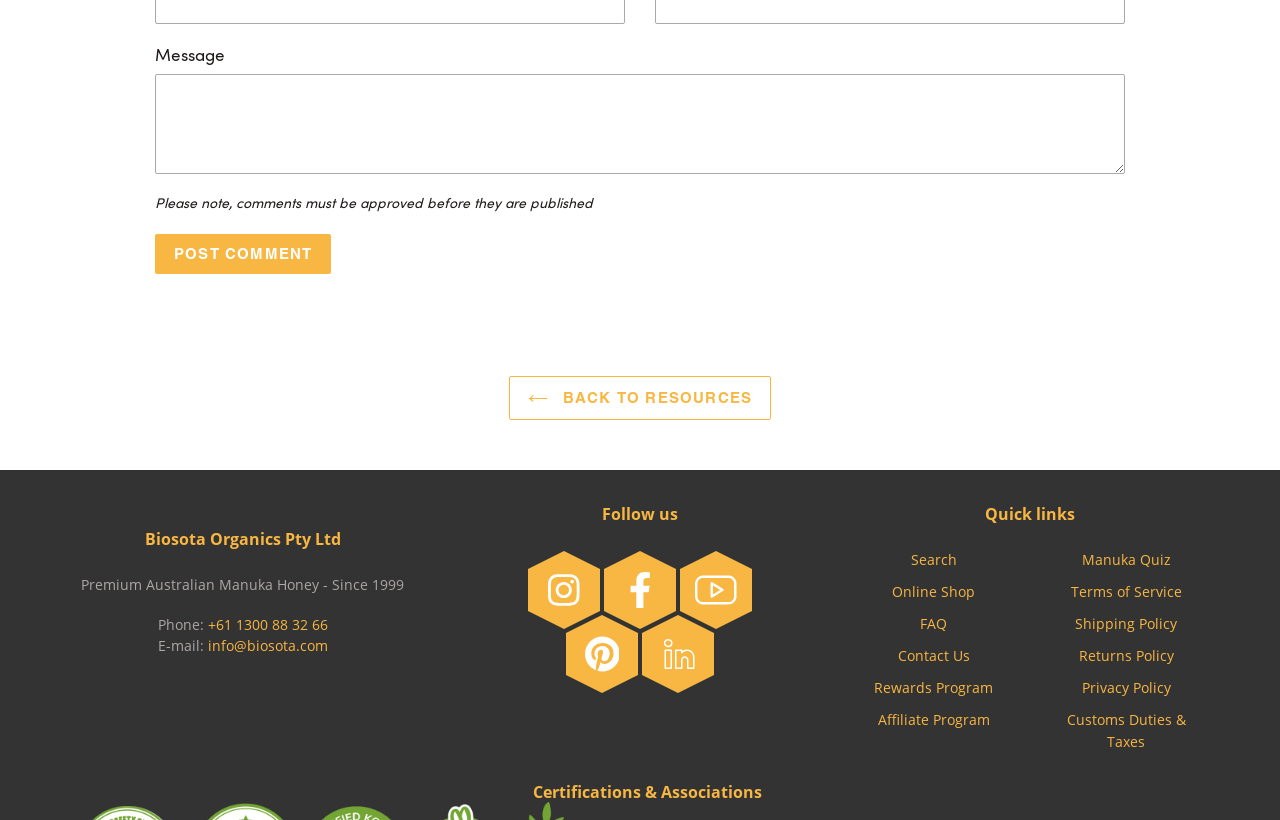Locate the bounding box coordinates of the area where you should click to accomplish the instruction: "contact Biosota".

[0.701, 0.788, 0.758, 0.811]